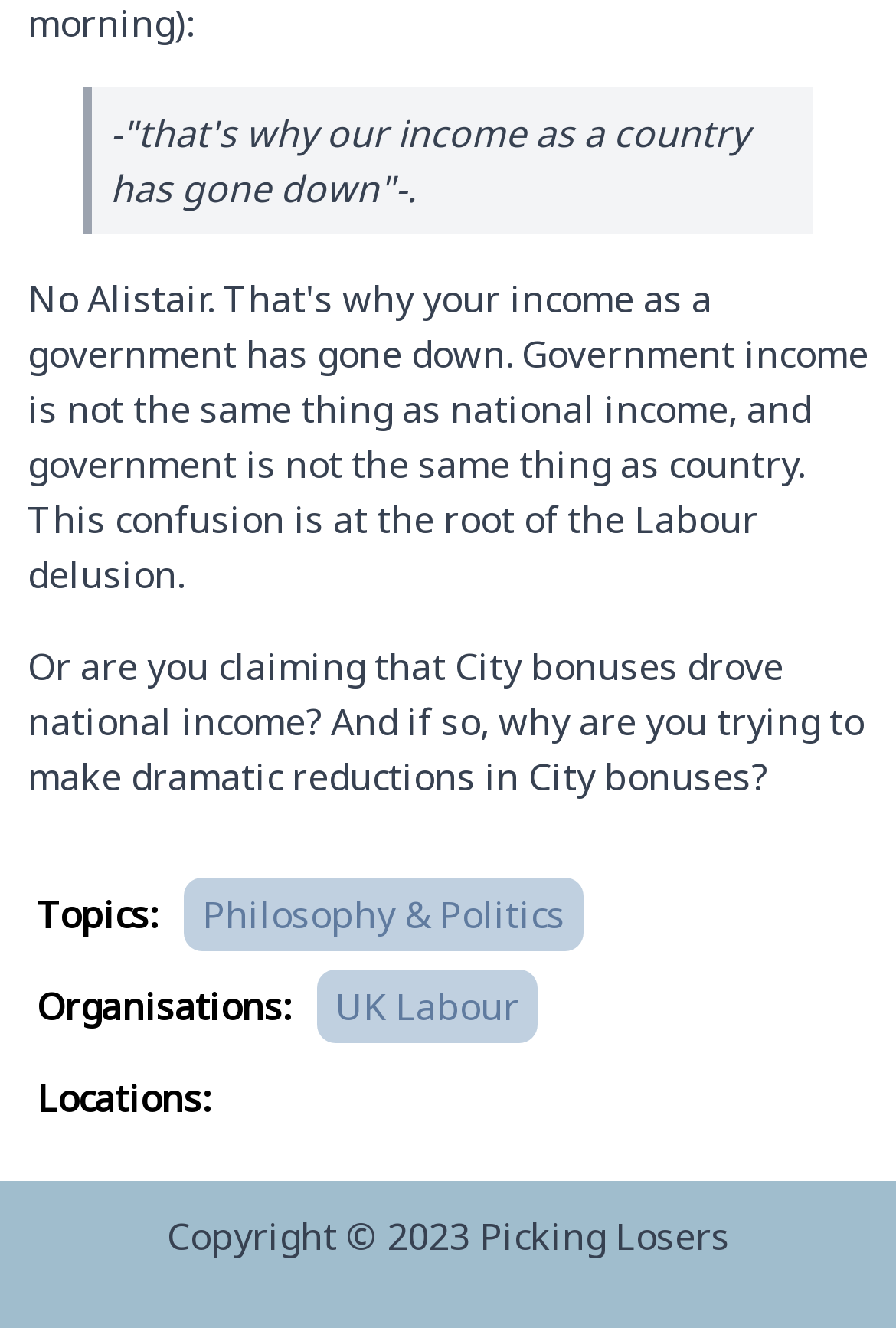Identify the bounding box coordinates for the UI element described as follows: Philosophy & Politics. Use the format (top-left x, top-left y, bottom-right x, bottom-right y) and ensure all values are floating point numbers between 0 and 1.

[0.226, 0.67, 0.631, 0.708]